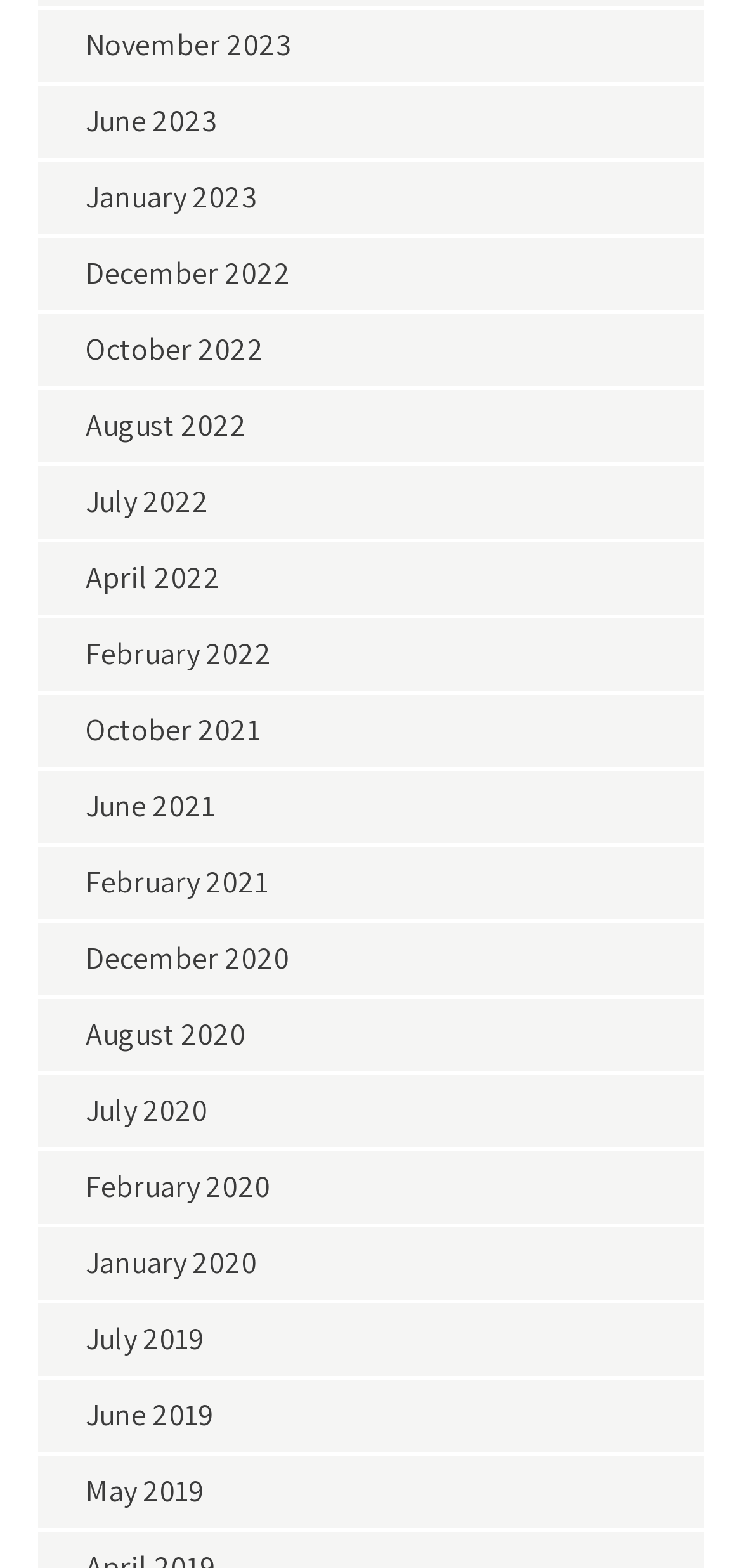Provide a short, one-word or phrase answer to the question below:
How many links are there for the year 2022?

5